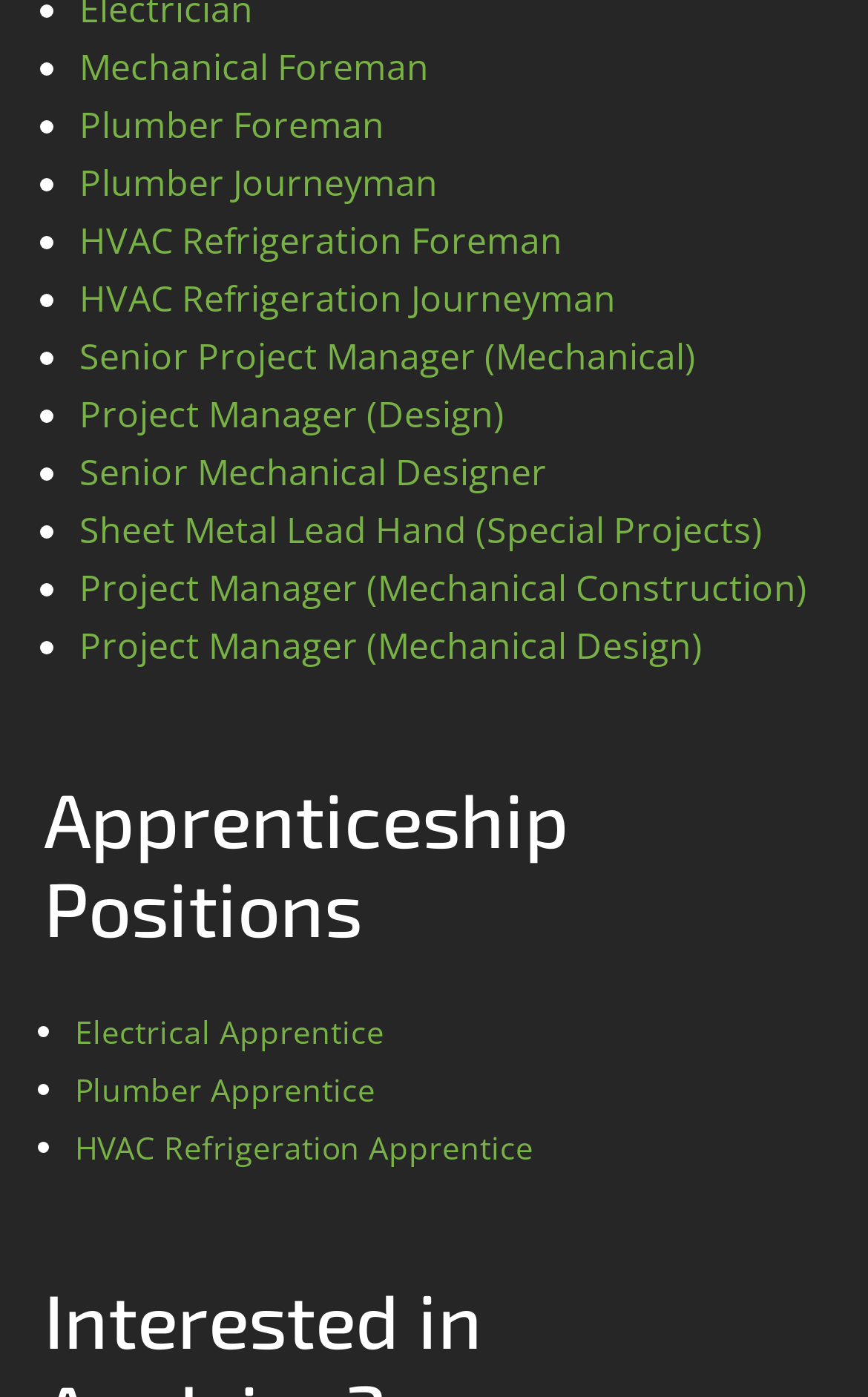How many job positions are listed?
Based on the image, provide your answer in one word or phrase.

15